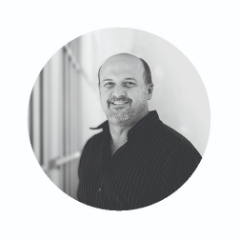What is the firm's commitment to?
Analyze the screenshot and provide a detailed answer to the question.

According to the caption, Michael Stewart's contributions are integral to the firm's commitment to innovative design and leadership, as highlighted in accompanying text that celebrates the dedication and expertise of the team.